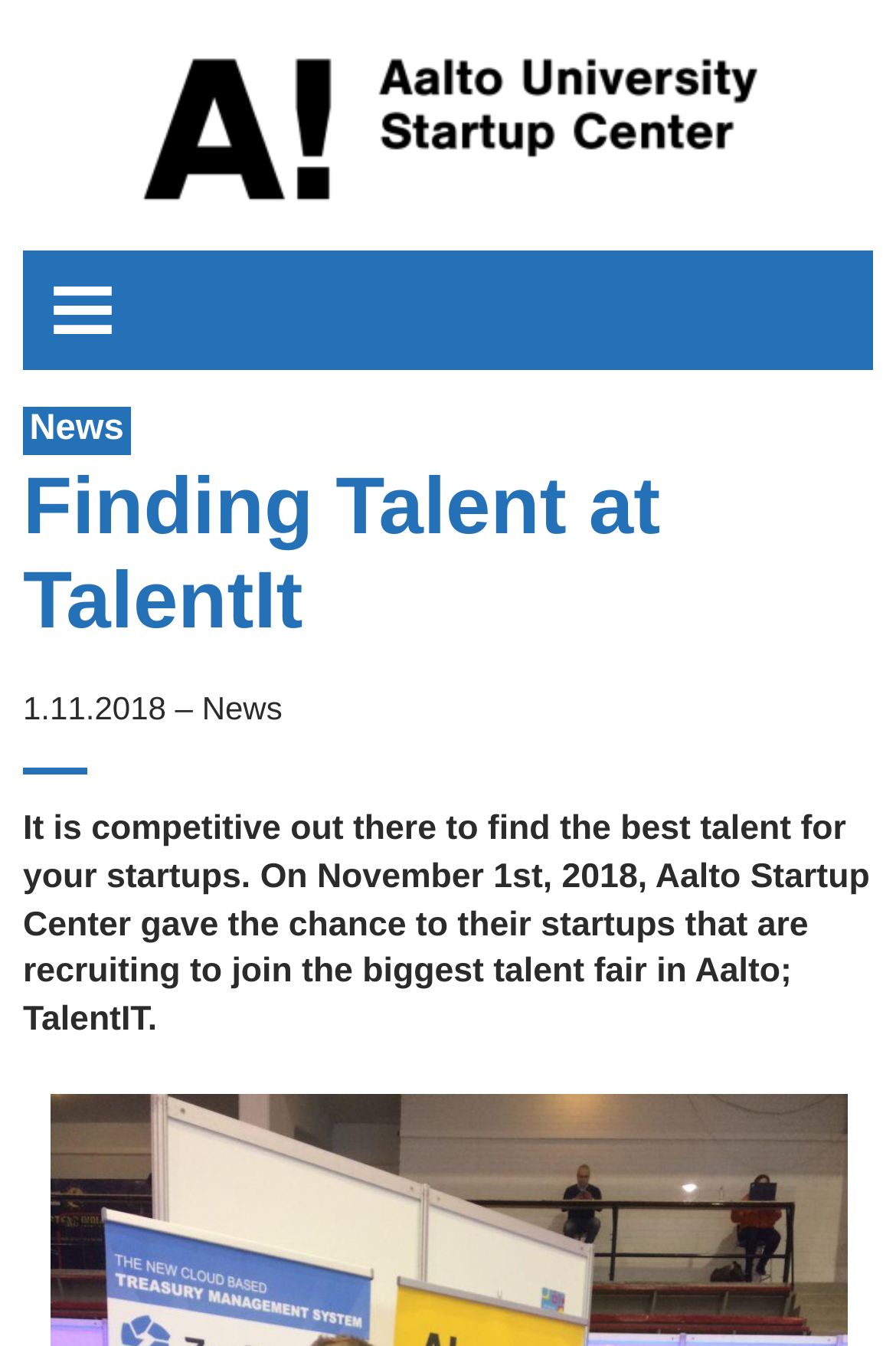Locate the bounding box of the UI element defined by this description: "alt="Aalto Startup Center"". The coordinates should be given as four float numbers between 0 and 1, formatted as [left, top, right, bottom].

[0.144, 0.024, 0.856, 0.162]